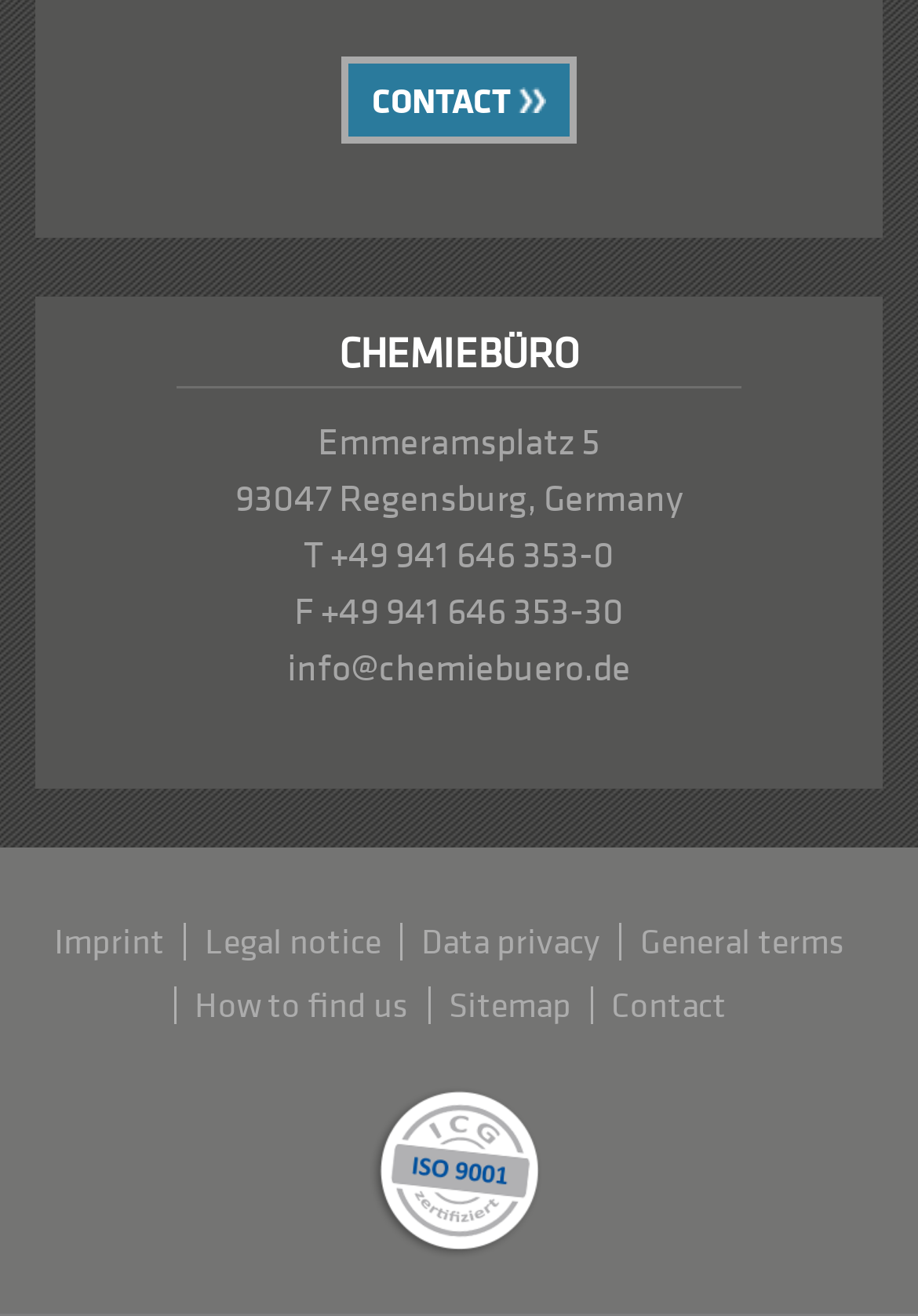What is the email address of Chemiebüro?
Give a single word or phrase as your answer by examining the image.

info@chemiebuero.de